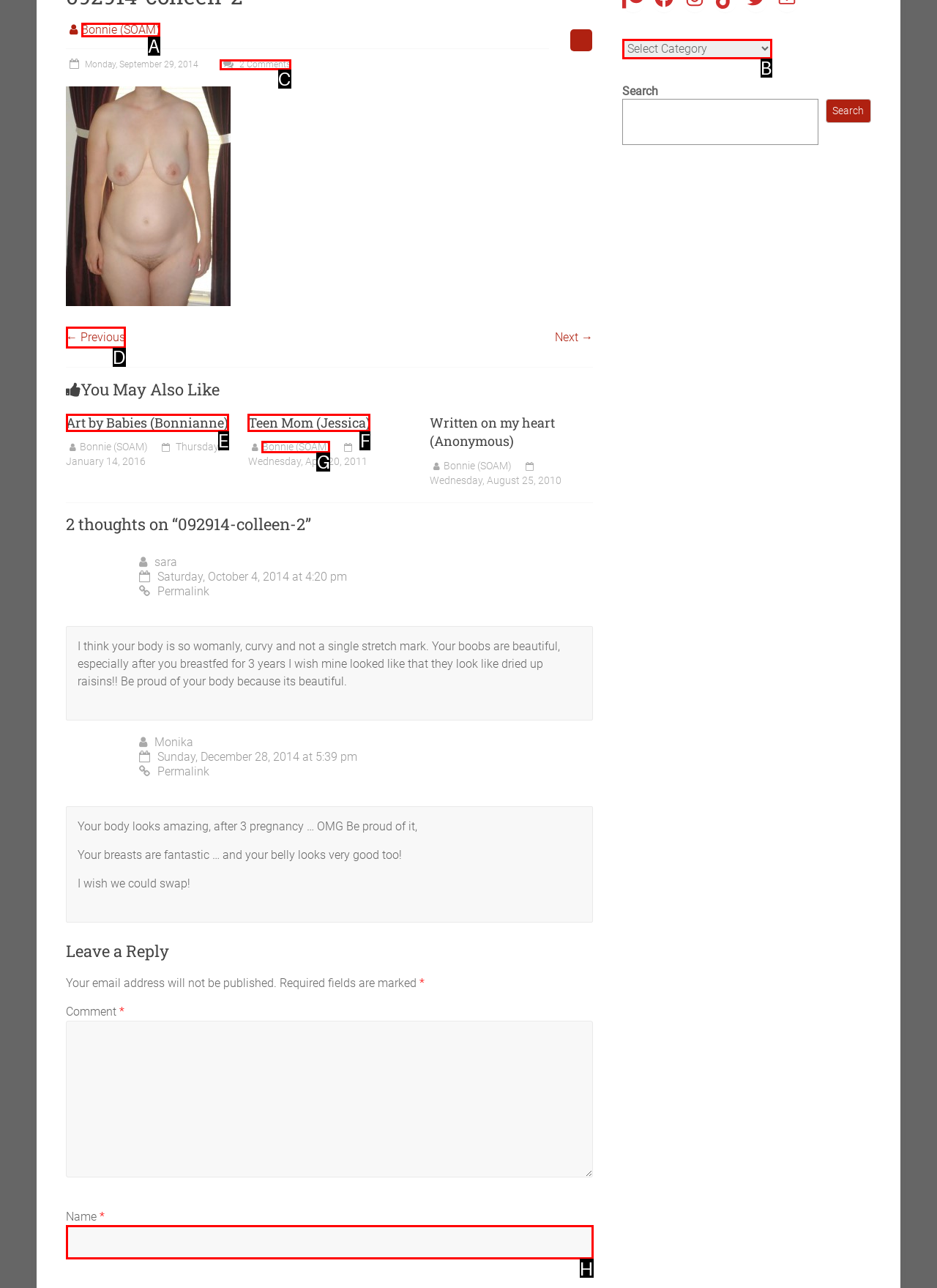Match the description: Art by Babies (Bonnianne) to the correct HTML element. Provide the letter of your choice from the given options.

E